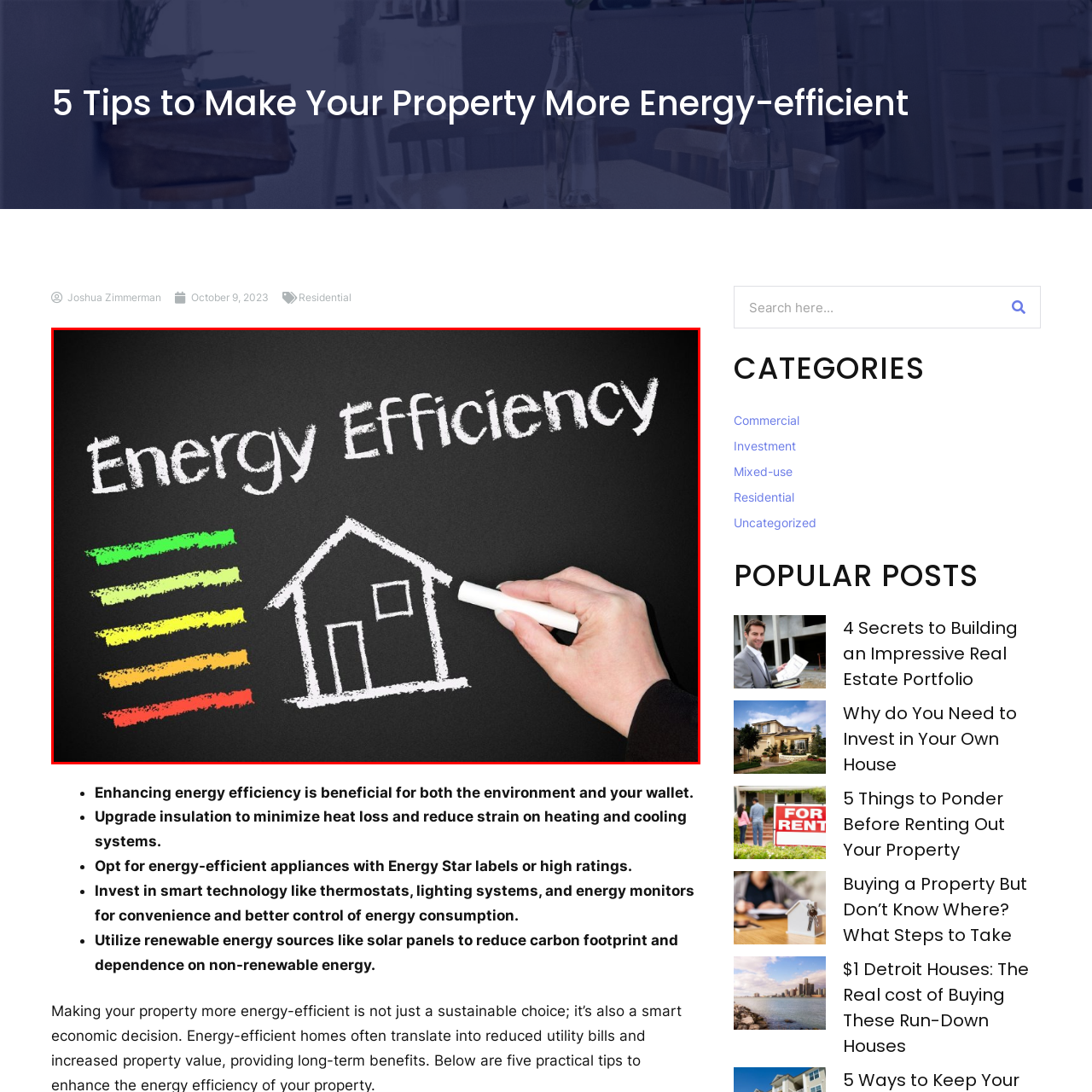Elaborate on the visual details of the image contained within the red boundary.

The image illustrates the concept of energy efficiency in homes, prominently featuring the phrase "Energy Efficiency" written in a bold, chalk-like font against a dark background. To the left, there are colored bars ranging from green to red, indicating varying levels of energy efficiency. A hand is depicted drawing a simple outline of a house beneath the text, symbolizing the focus on residential energy conservation. This visual emphasizes the importance of enhancing energy efficiency, which is beneficial for both environmental sustainability and economic savings. The overall composition serves as an engaging introduction to tips for improving a property's energy efficiency.